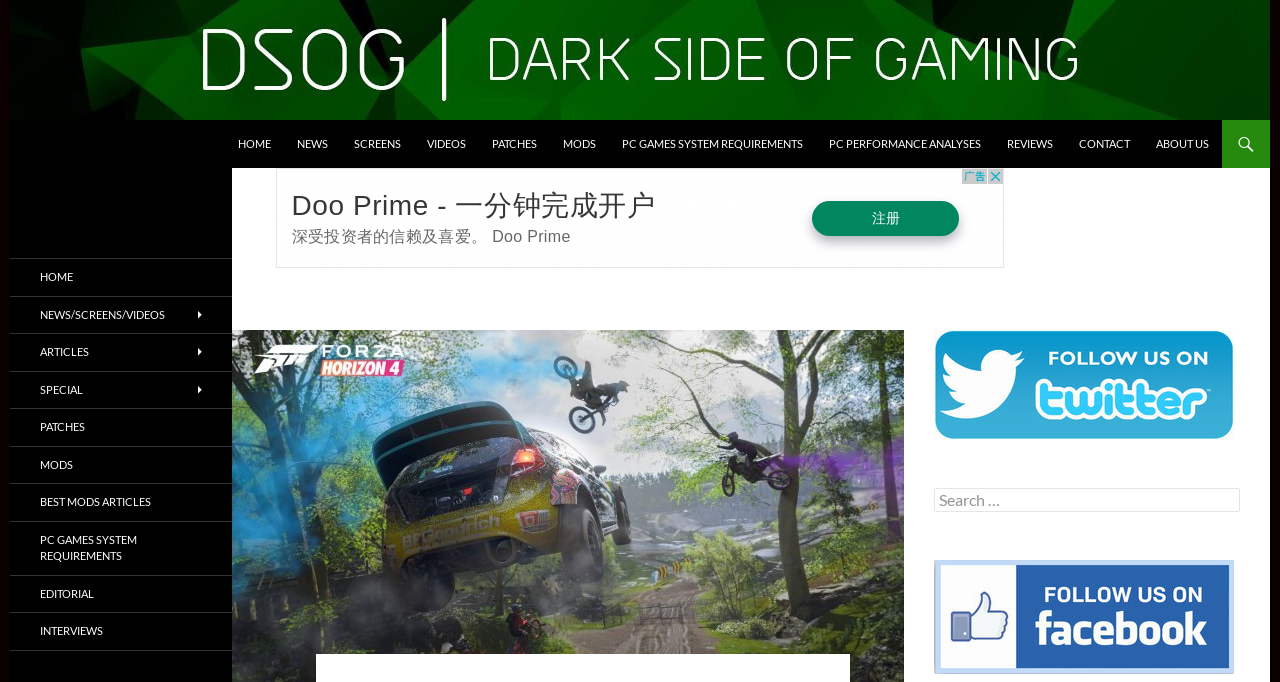Look at the image and answer the question in detail:
What is the name of the website?

I determined the answer by looking at the top-left corner of the webpage, where I found a link and an image with the text 'DSOGaming'. This suggests that 'DSOGaming' is the name of the website.